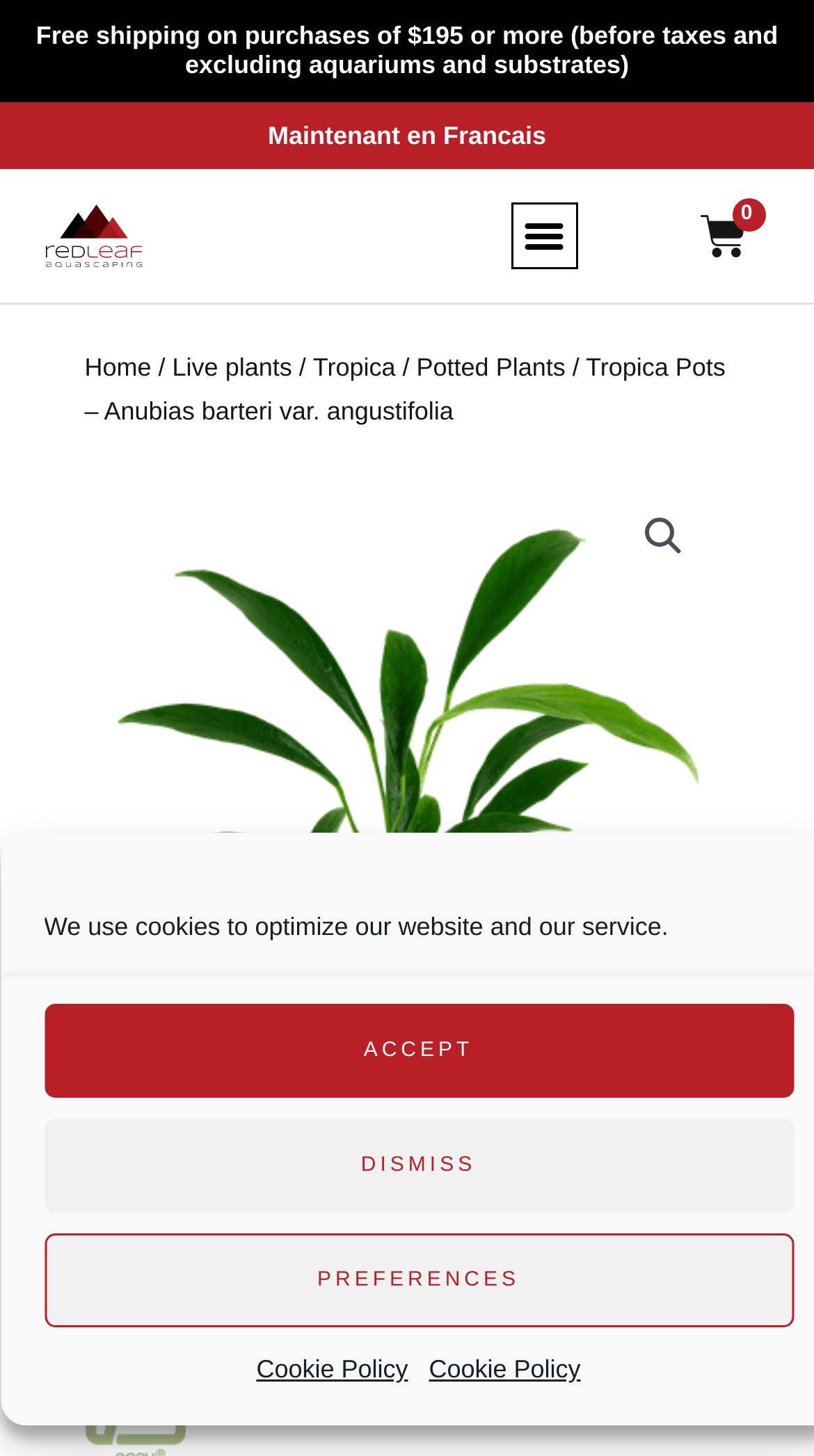Locate the bounding box coordinates of the element I should click to achieve the following instruction: "Go to home page".

[0.104, 0.243, 0.186, 0.263]